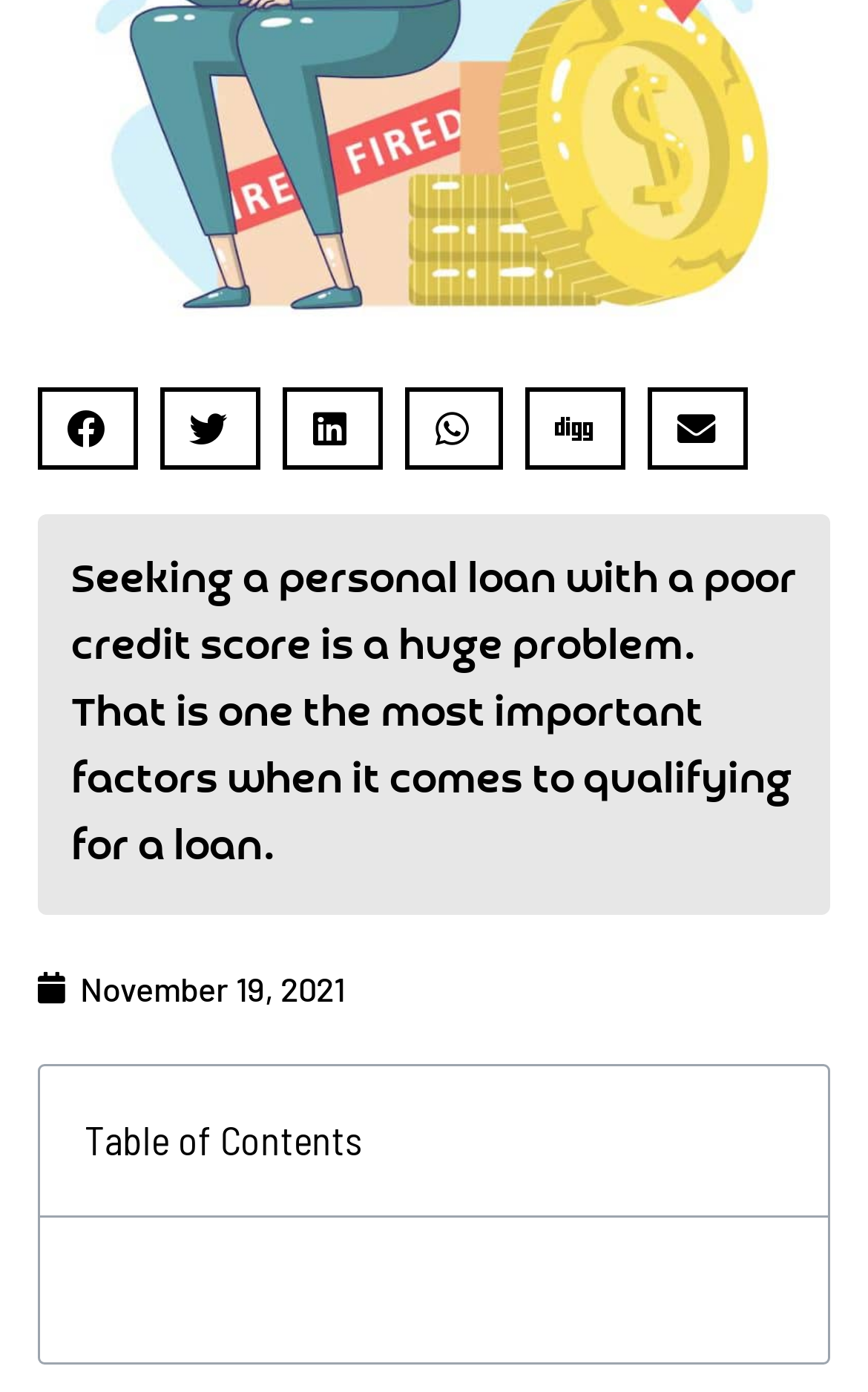Given the description of the UI element: "aria-label="Share on linkedin"", predict the bounding box coordinates in the form of [left, top, right, bottom], with each value being a float between 0 and 1.

[0.325, 0.278, 0.44, 0.337]